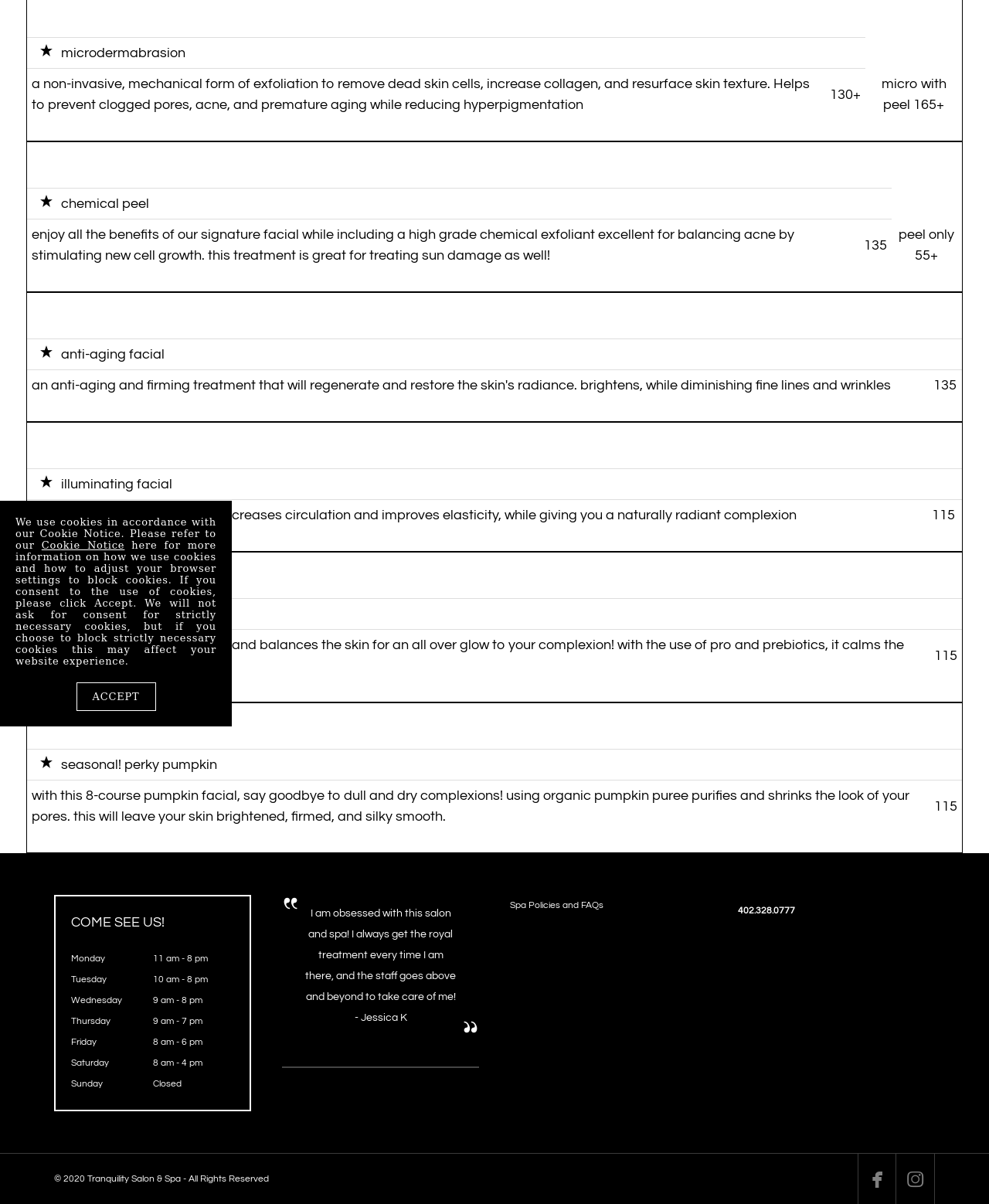Determine the bounding box of the UI component based on this description: "". The bounding box coordinates should be four float values between 0 and 1, i.e., [left, top, right, bottom].

[0.867, 0.958, 0.906, 1.0]